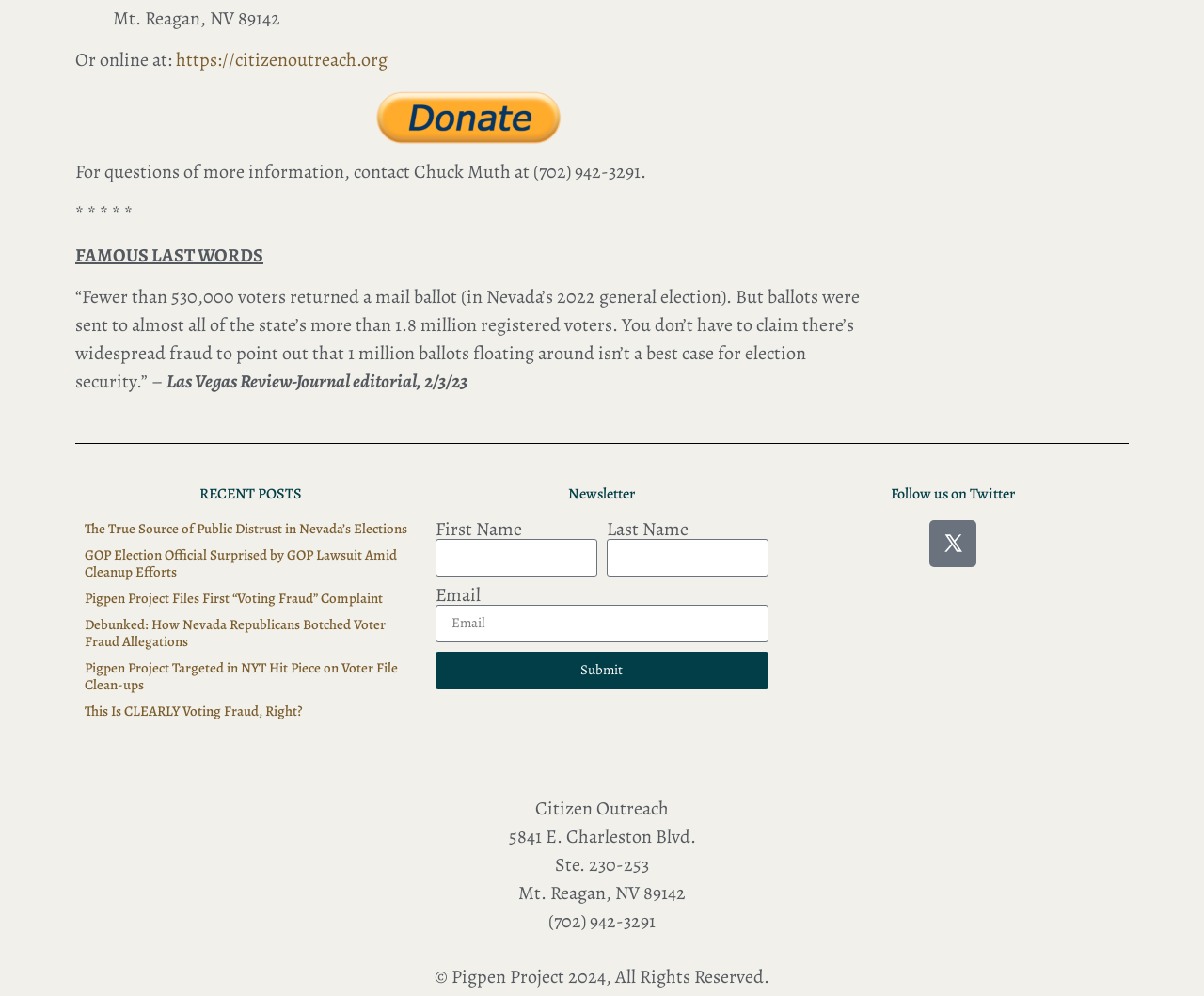Provide your answer to the question using just one word or phrase: What is the address of Citizen Outreach?

5841 E. Charleston Blvd. Ste. 230-253, Mt. Reagan, NV 89142